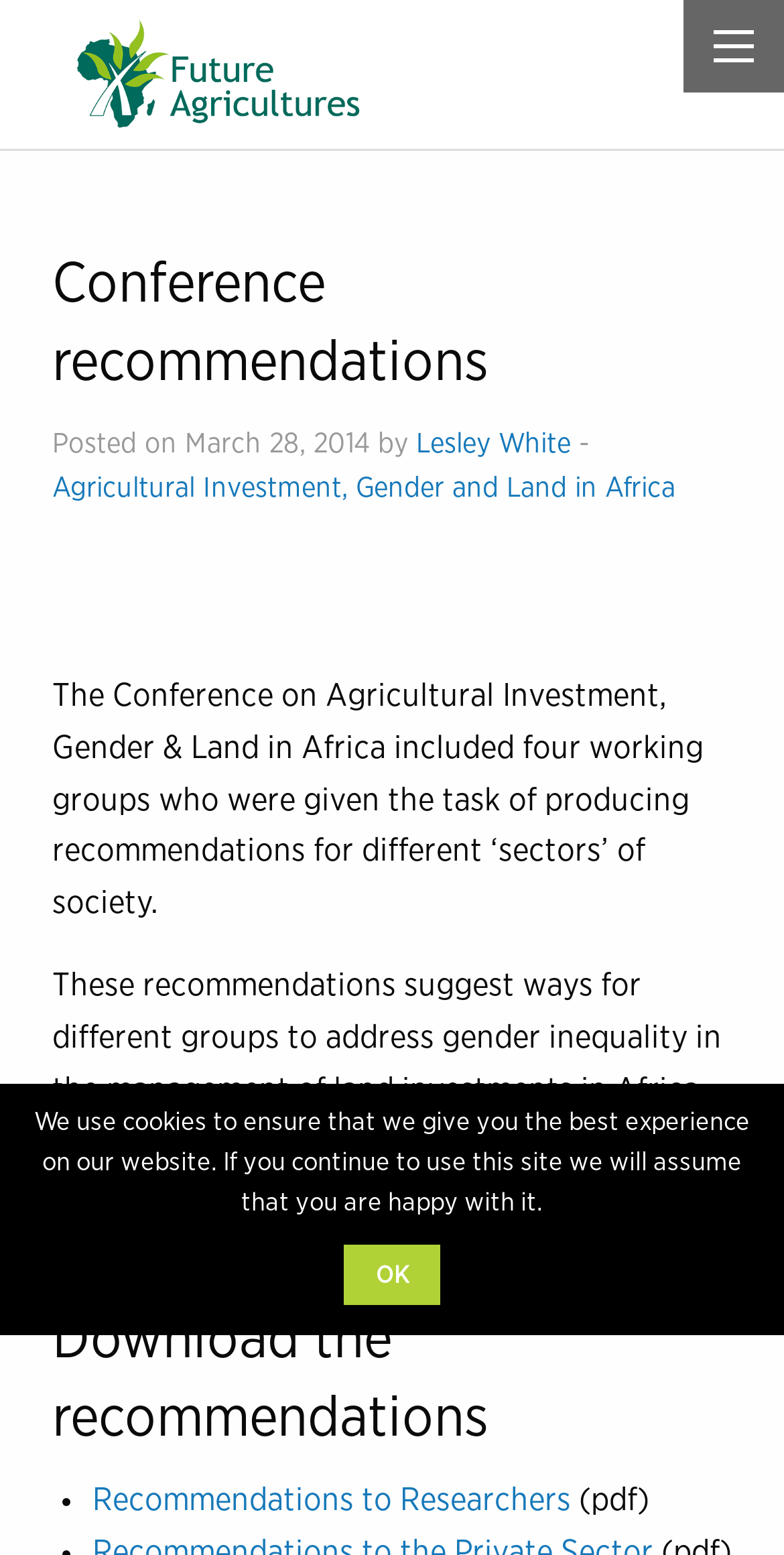What is the conference about?
Please ensure your answer is as detailed and informative as possible.

Based on the webpage content, the conference is about Agricultural Investment, Gender and Land in Africa, as mentioned in the text 'The Conference on Agricultural Investment, Gender & Land in Africa included four working groups who were given the task of producing recommendations for different ‘sectors’ of society.'